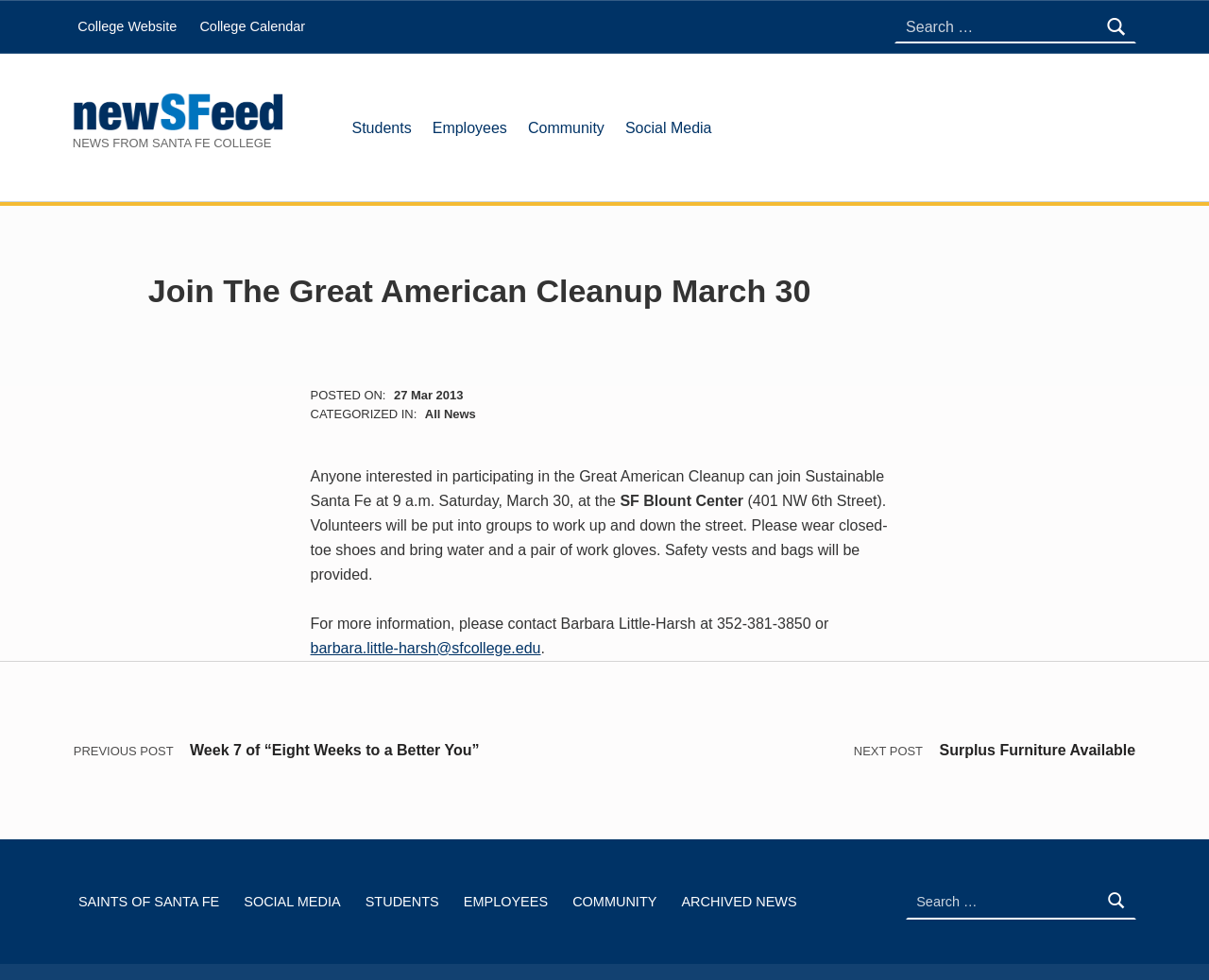Locate the bounding box coordinates of the clickable region necessary to complete the following instruction: "Contact Barbara Little-Harsh". Provide the coordinates in the format of four float numbers between 0 and 1, i.e., [left, top, right, bottom].

[0.257, 0.653, 0.447, 0.669]